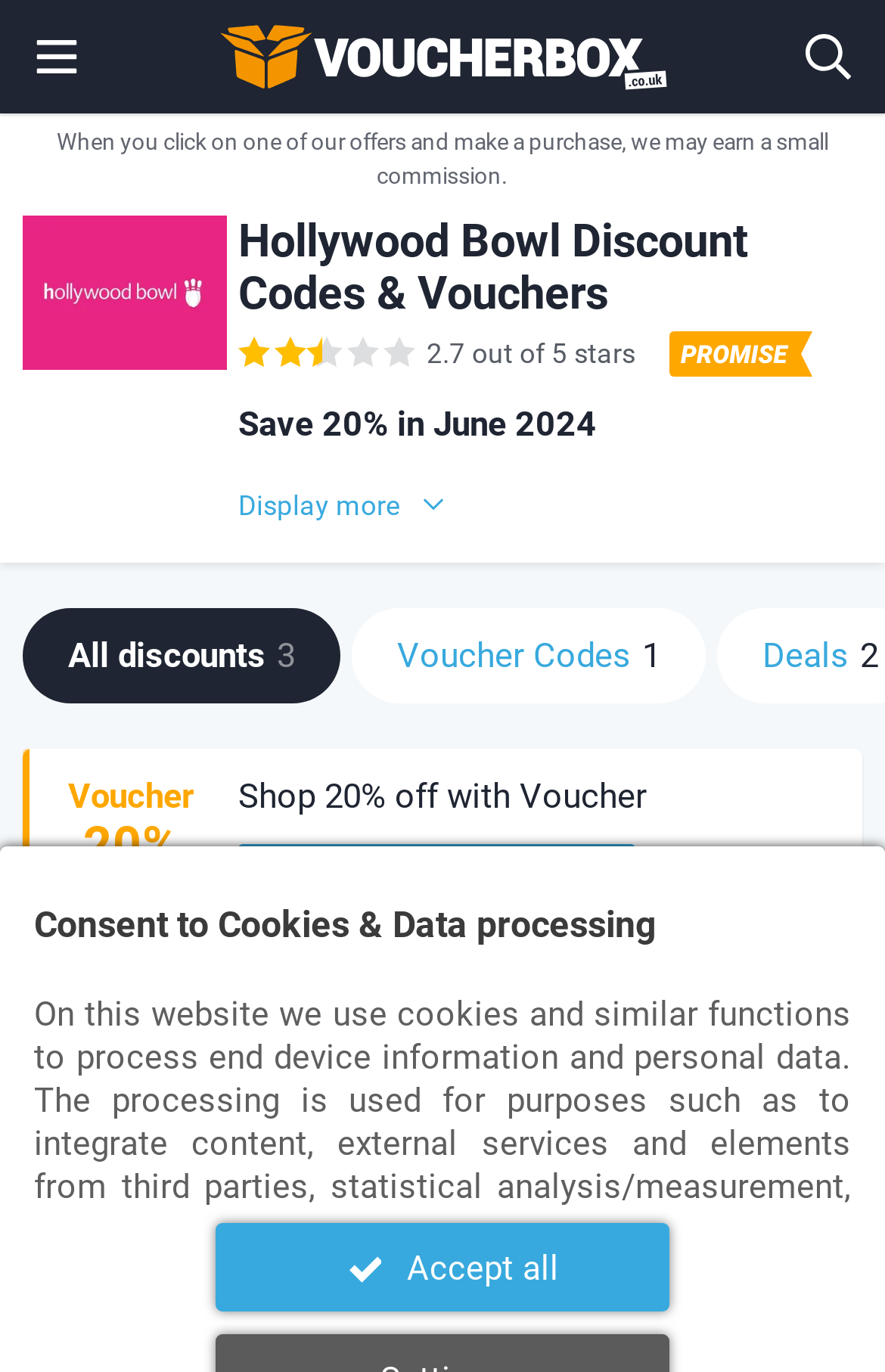Please identify the bounding box coordinates of the area I need to click to accomplish the following instruction: "Receive special offers with newsletter sign-up".

[0.269, 0.789, 0.949, 0.862]